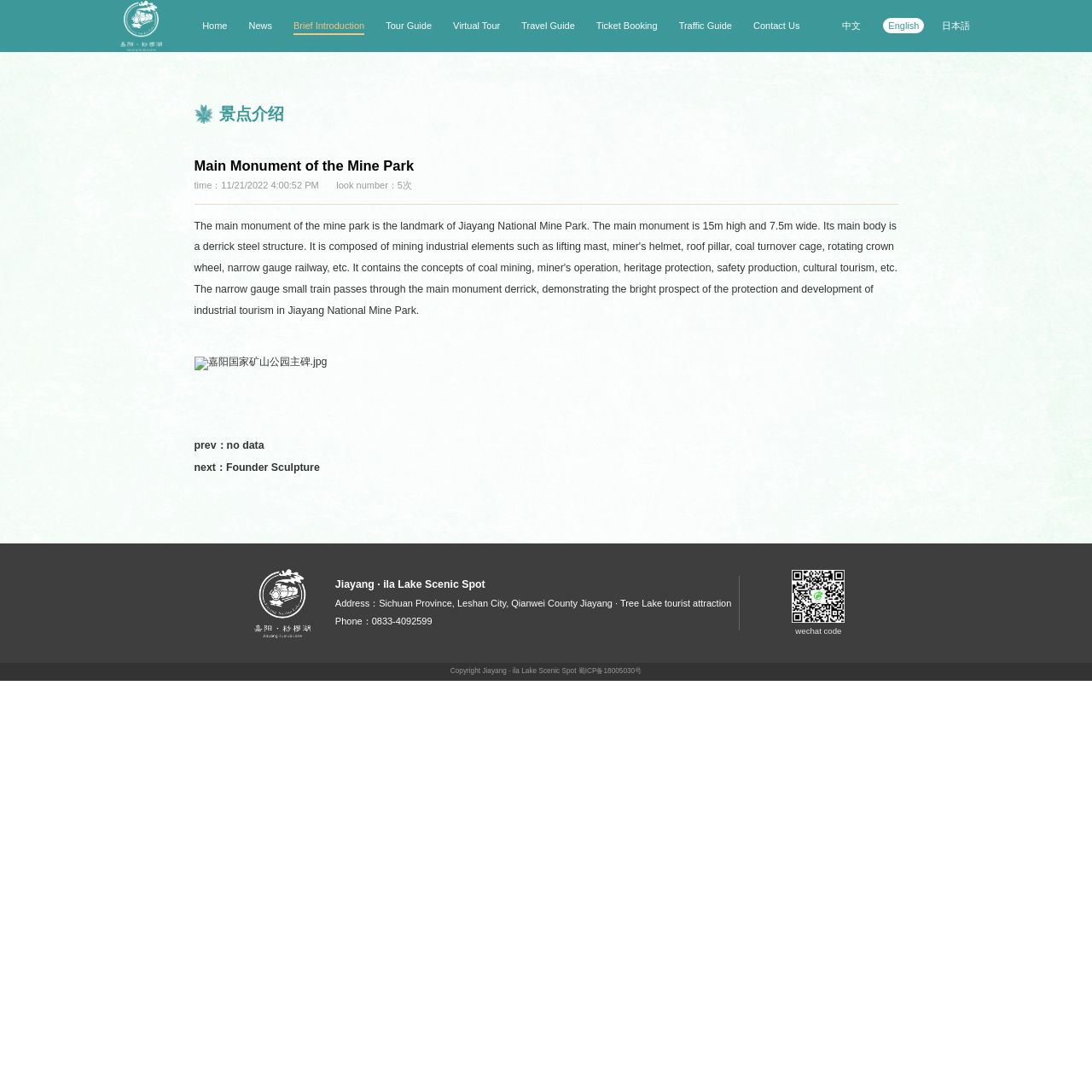Describe in detail what you see on the webpage.

This webpage appears to be a scenic spot's website, specifically Jiayang · ila Lake Scenic Spot. At the top, there is a logo image, followed by a navigation menu with links to various sections, including Home, News, Brief Introduction, Tour Guide, Virtual Tour, Travel Guide, Ticket Booking, Traffic Guide, and Contact Us. The navigation menu is also available in different languages, including Chinese, English, and Japanese.

Below the navigation menu, there is a large image, likely a scenic view of the spot. To the right of the image, there is a heading that reads "Main Monument of the Mine Park". Below the heading, there is some information about the page, including the time it was updated and the number of views.

Further down, there is a section with an image of a monument, accompanied by some text that reads "prev：no data" and "next：", suggesting that this is part of a gallery or slideshow. There is also a link to a "Founder Sculpture" page.

On the right side of the page, there is a section with information about the scenic spot, including its address, phone number, and a wechat code. There are also some images scattered throughout this section.

At the bottom of the page, there is a copyright notice that reads "Copyright Jiayang · ila Lake Scenic Spot 蜀ICP备18005030号".